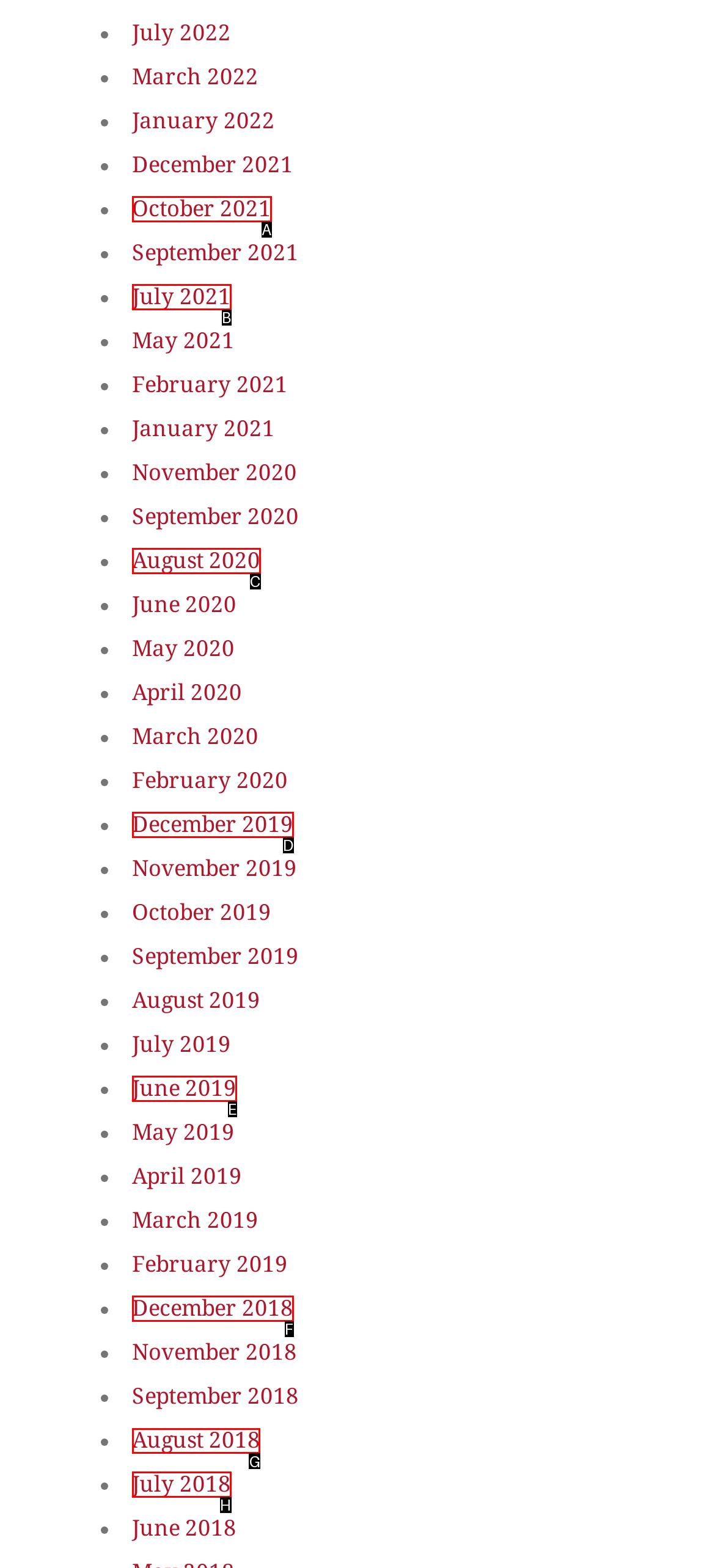Identify which lettered option to click to carry out the task: Open August 2018. Provide the letter as your answer.

G